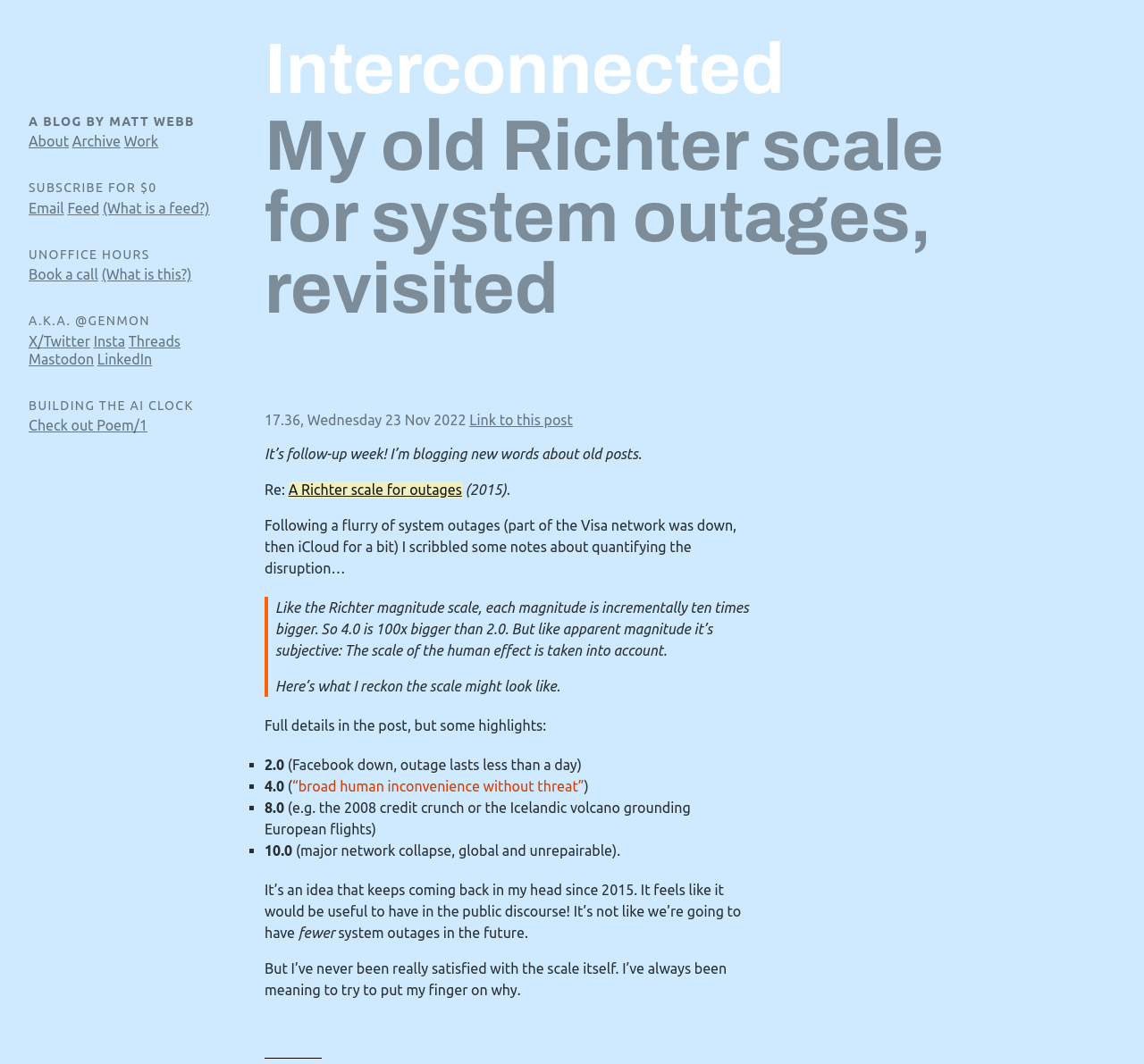Locate the coordinates of the bounding box for the clickable region that fulfills this instruction: "Follow Us on Twitter".

None